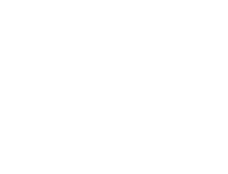Who is the author of the content?
Please give a well-detailed answer to the question.

The image is attributed to 'Mizuno', which implies that Mizuno is the author or creator of the content. This adds credibility to the information presented in the image.